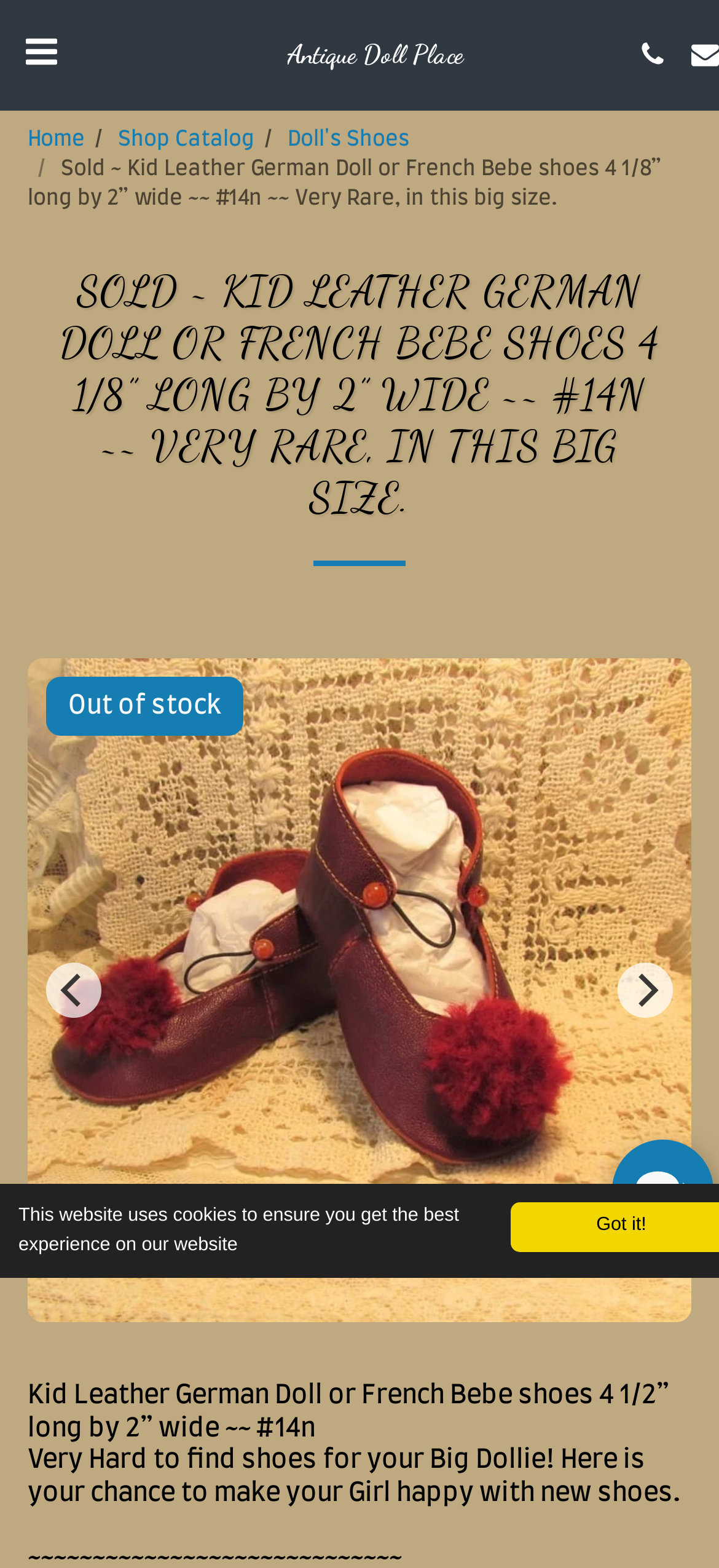What type of shoes are being sold? Analyze the screenshot and reply with just one word or a short phrase.

Kid Leather German Doll or French Bebe shoes